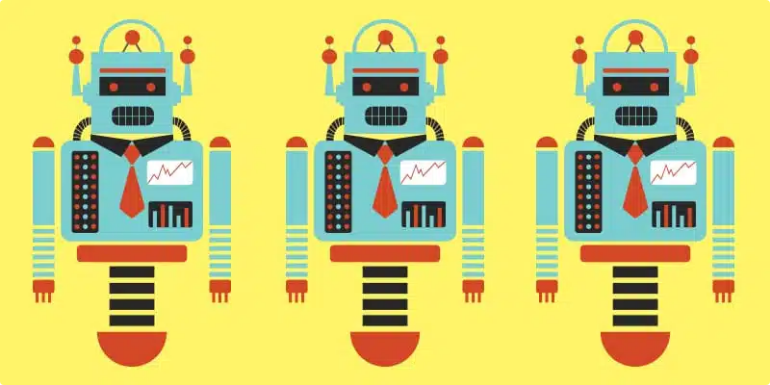Provide an extensive narrative of what is shown in the image.

The image features three stylized cartoon robots set against a bright yellow background. Each robot is designed with vibrant colors, including shades of blue, red, and black, and is adorned with various gadgets and screens that evoke a sense of technology and finance. Each robot wears a red tie, signifying a professional appearance, while their bodies display graphical representations of financial data, such as charts and bar graphs. This creative depiction highlights the concept of robo-advisors, automated platforms that assist users in managing investments, emphasizing the growing influence of technology in the financial advisory industry.